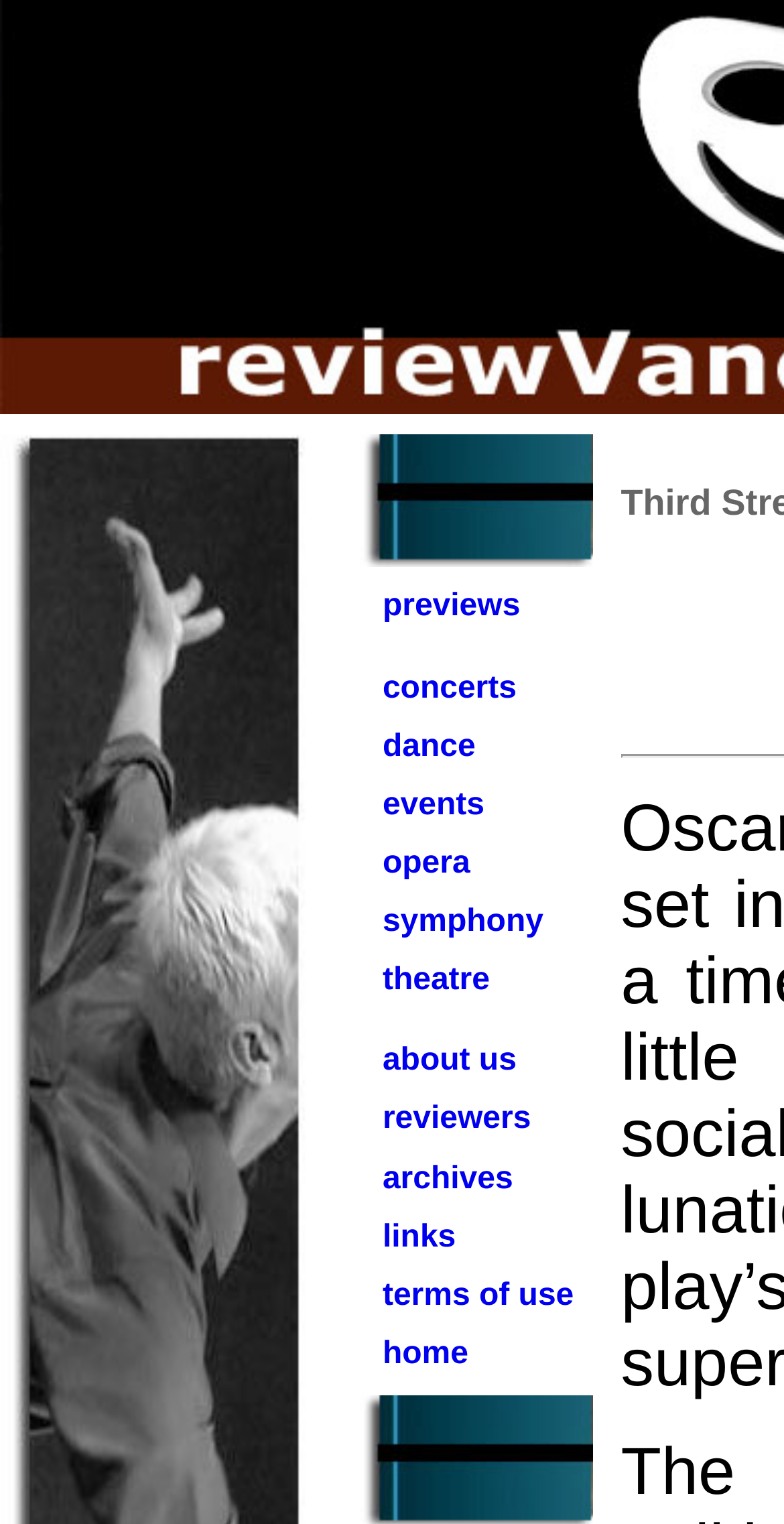How many table rows are on the webpage?
Based on the image, respond with a single word or phrase.

15